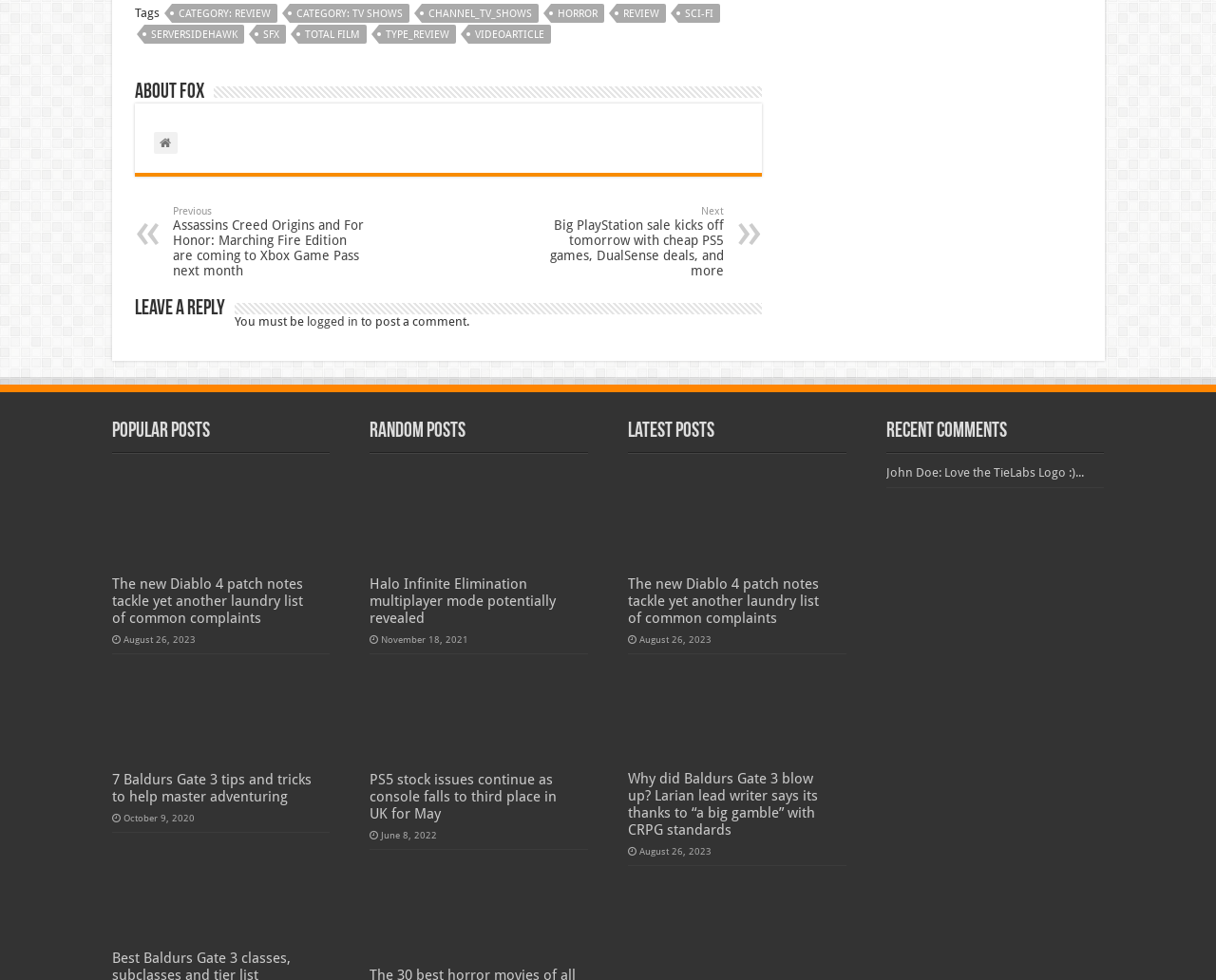Extract the bounding box coordinates for the described element: "Category: Tv shows". The coordinates should be represented as four float numbers between 0 and 1: [left, top, right, bottom].

[0.238, 0.004, 0.336, 0.023]